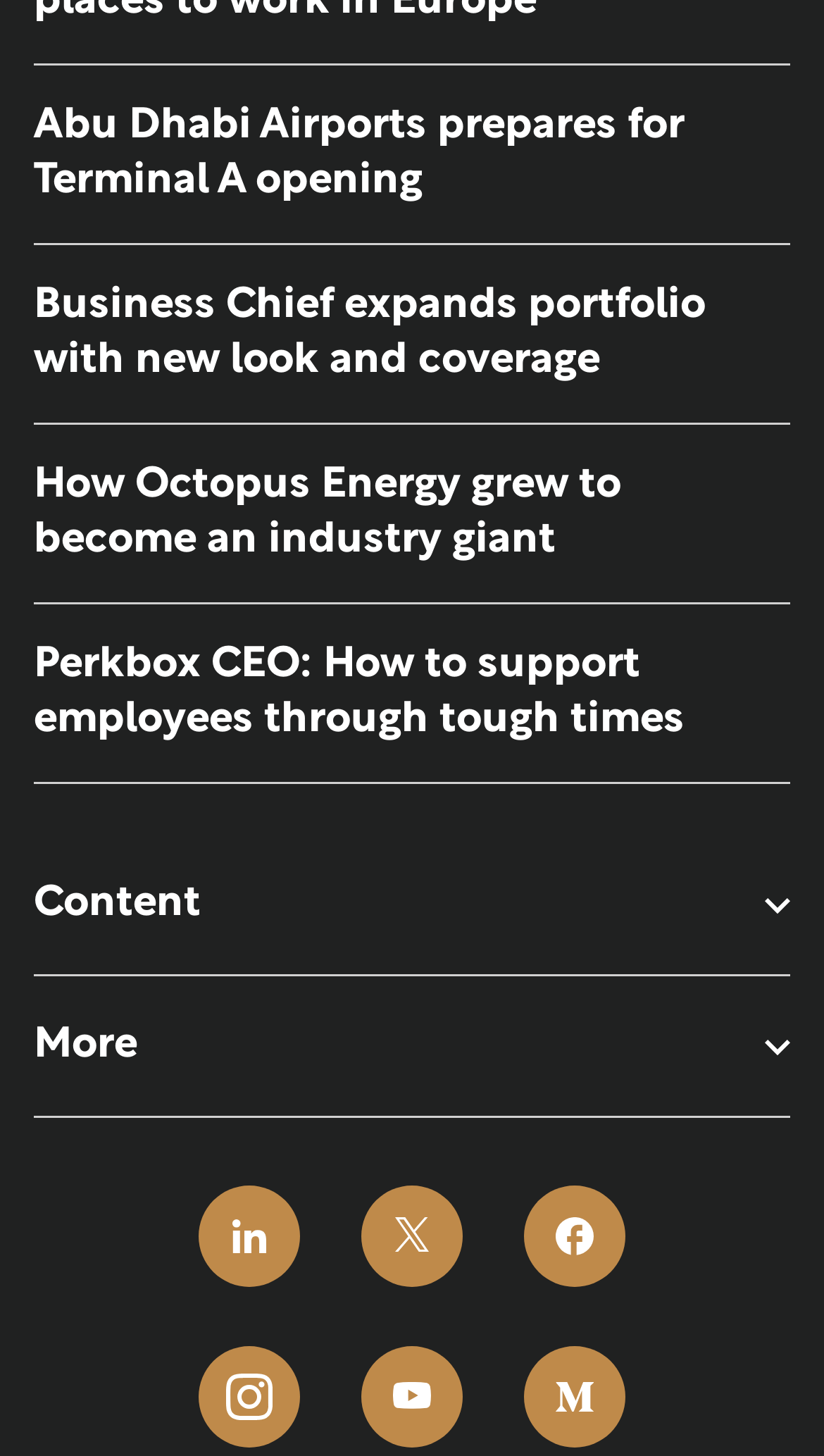Please determine the bounding box coordinates of the clickable area required to carry out the following instruction: "Click on the 'More' button". The coordinates must be four float numbers between 0 and 1, represented as [left, top, right, bottom].

[0.041, 0.685, 0.959, 0.751]